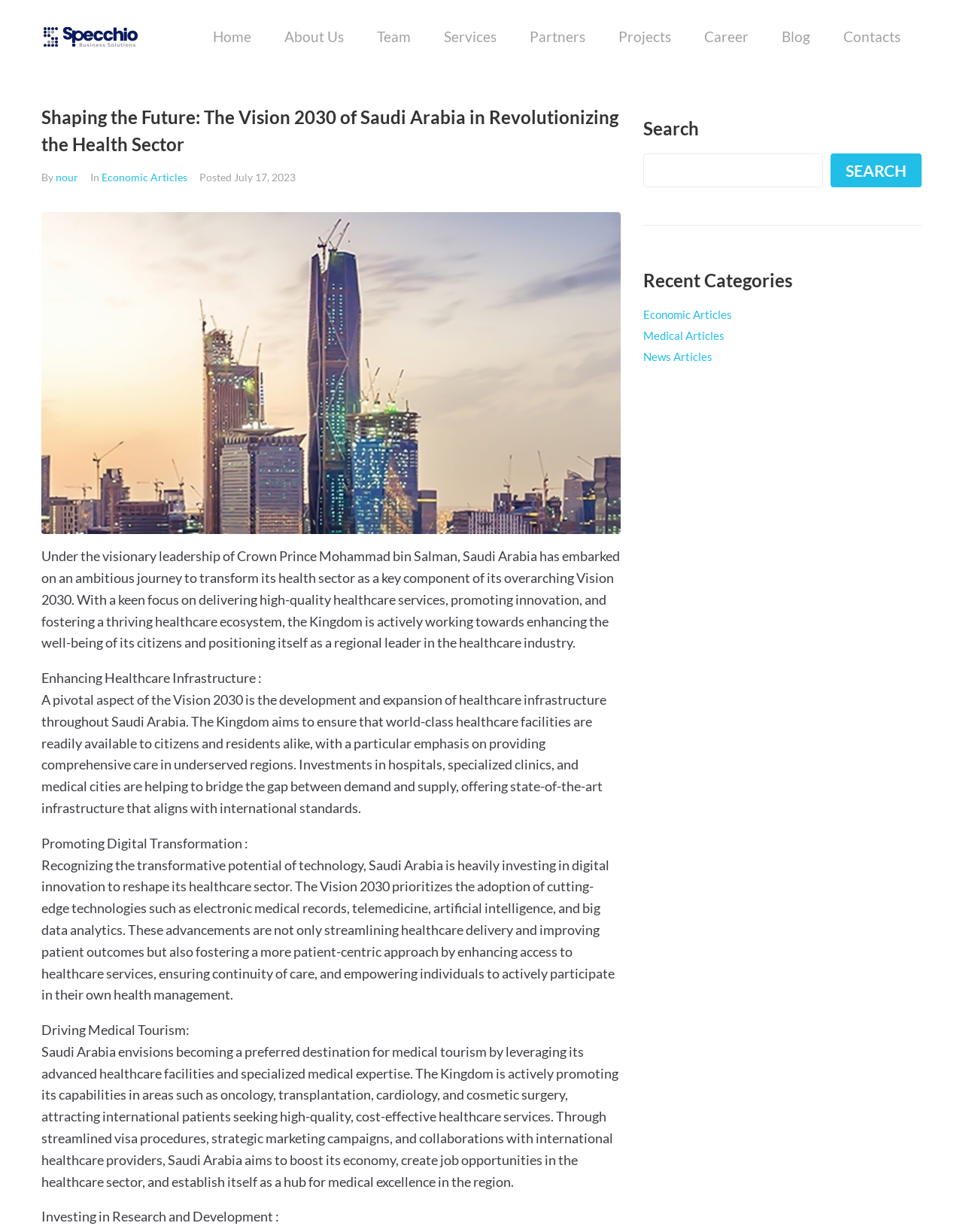Locate the bounding box coordinates of the clickable element to fulfill the following instruction: "Enter your comment". Provide the coordinates as four float numbers between 0 and 1 in the format [left, top, right, bottom].

None